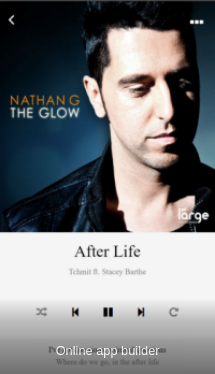Who is the featured artist in the title track 'After Life'?
Kindly offer a comprehensive and detailed response to the question.

The featured artist is identified by reading the text accompanying the title track 'After Life', which mentions Stacey Barthe as the featured artist.